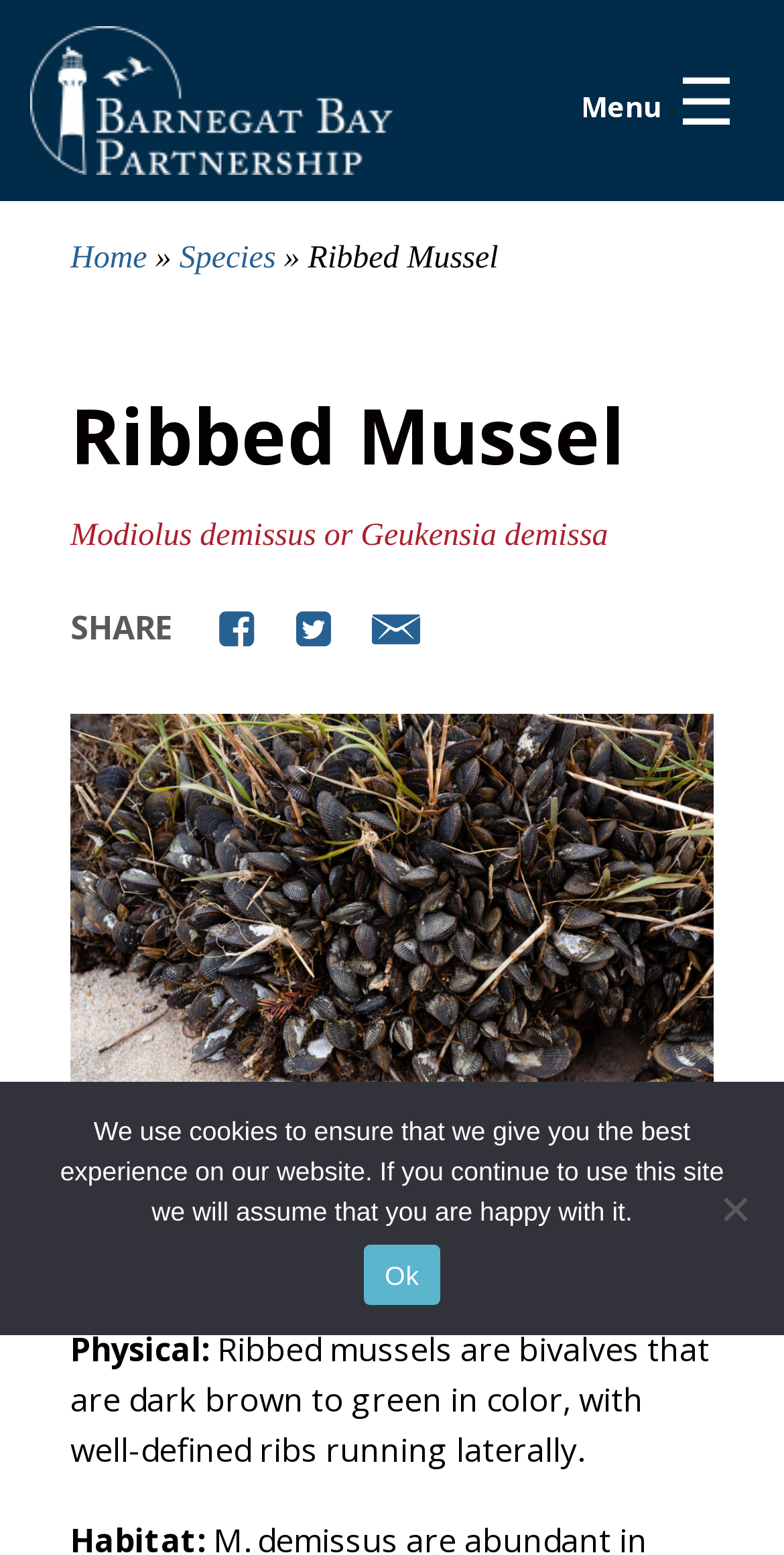What is the name of the organization?
Using the image, elaborate on the answer with as much detail as possible.

The name of the organization can be found at the top of the webpage, where it is written as 'Barnegat Bay Partnership' and also has a link to the organization's website.